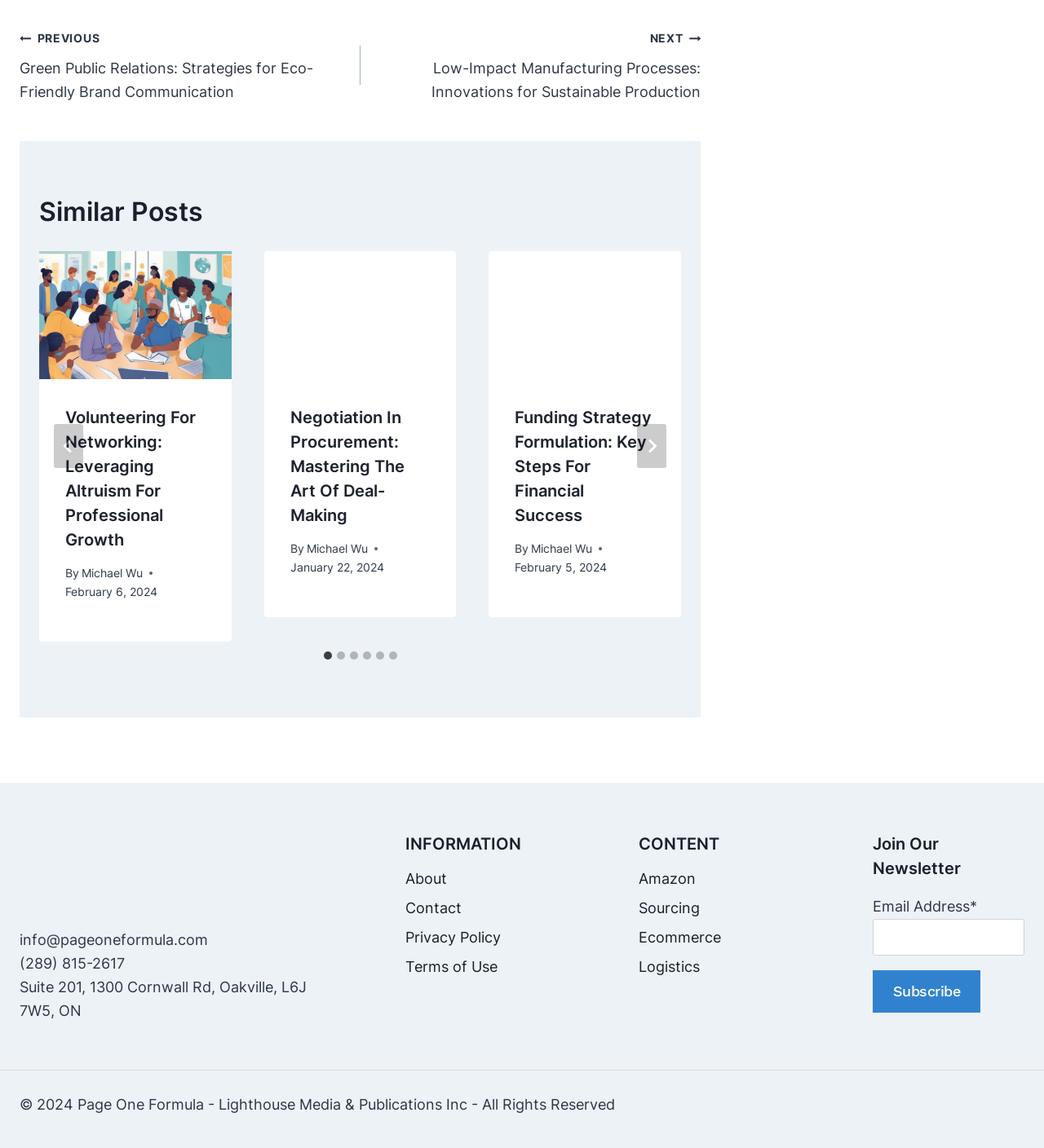Determine the bounding box coordinates of the clickable element to complete this instruction: "Click the 'NEXT' button". Provide the coordinates in the format of four float numbers between 0 and 1, [left, top, right, bottom].

[0.61, 0.37, 0.638, 0.408]